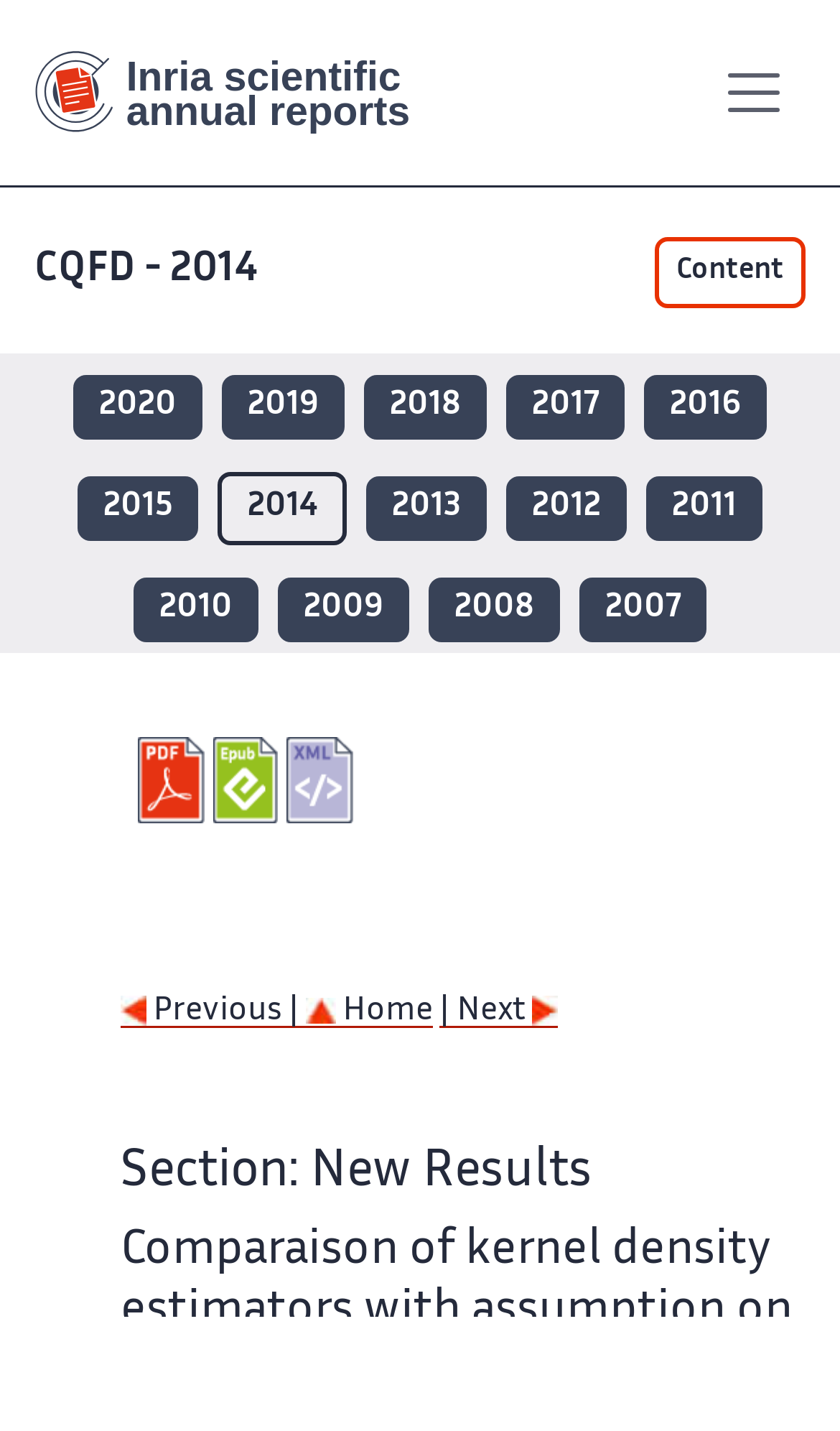Extract the bounding box coordinates of the UI element described by: "Previous |". The coordinates should include four float numbers ranging from 0 to 1, e.g., [left, top, right, bottom].

[0.144, 0.698, 0.364, 0.719]